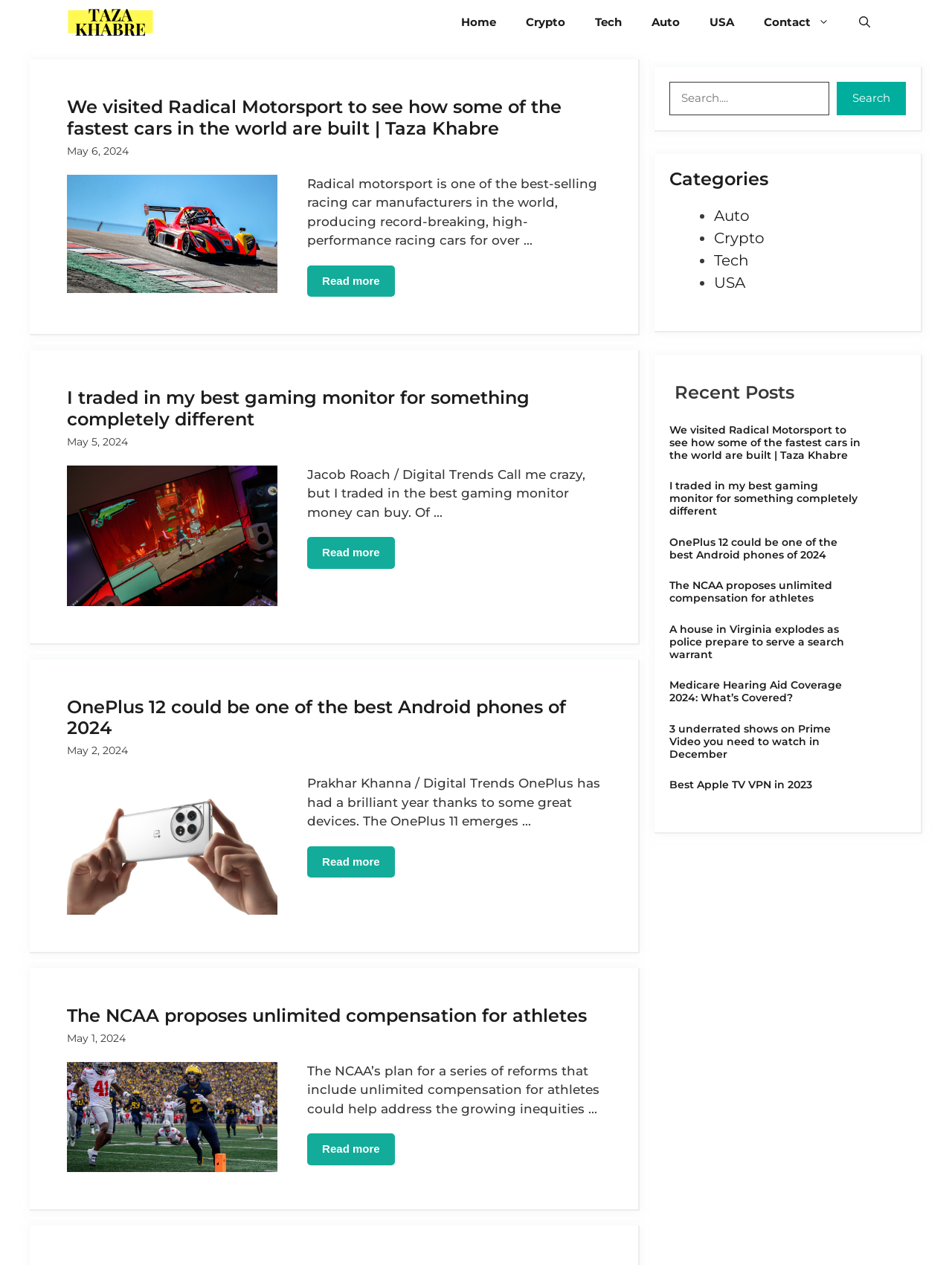Provide a thorough description of the webpage you see.

The webpage is a news website with a primary navigation menu at the top, featuring links to "Home", "Crypto", "Tech", "Auto", "USA", and "Contact". To the right of the navigation menu, there is a search bar with a button labeled "Open search". 

Below the navigation menu, there are several news article summaries, each with a heading, a brief description, and a "Read more" link. The articles are arranged in a vertical column, with the most recent articles at the top. Each article summary includes a timestamp, indicating when the article was published.

To the right of the article summaries, there is a section labeled "Categories", which lists several categories, including "Auto", "Crypto", "Tech", and "USA", each with a bullet point and a link. 

Further down the page, there is a section labeled "Recent Posts", which lists several more news article summaries, similar to the ones above. These summaries are also arranged in a vertical column, with the most recent articles at the top.

Throughout the webpage, there are several images and figures accompanying the news article summaries, which are likely related to the content of the articles.